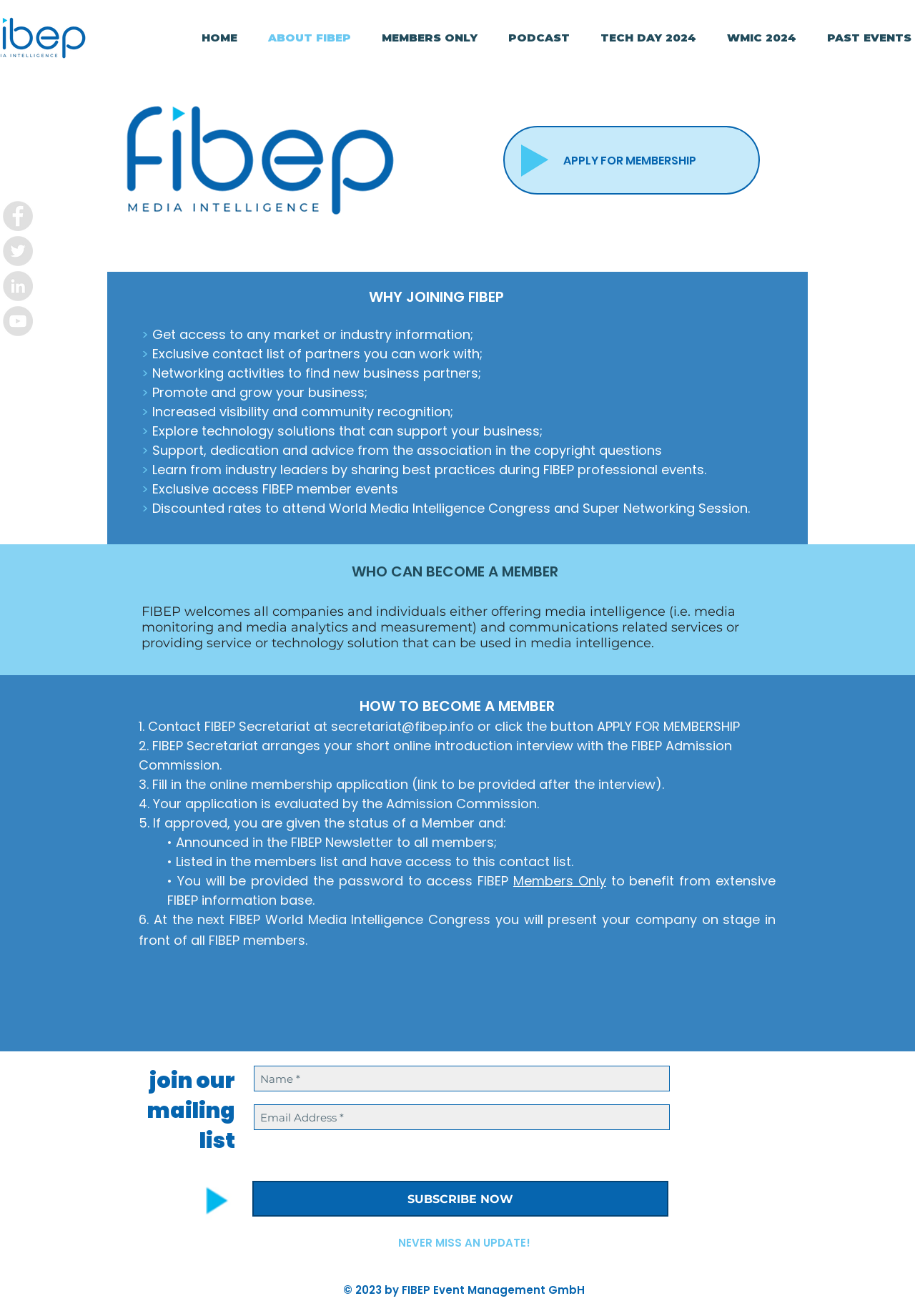Kindly determine the bounding box coordinates of the area that needs to be clicked to fulfill this instruction: "Visit the HOME page".

[0.203, 0.015, 0.276, 0.042]